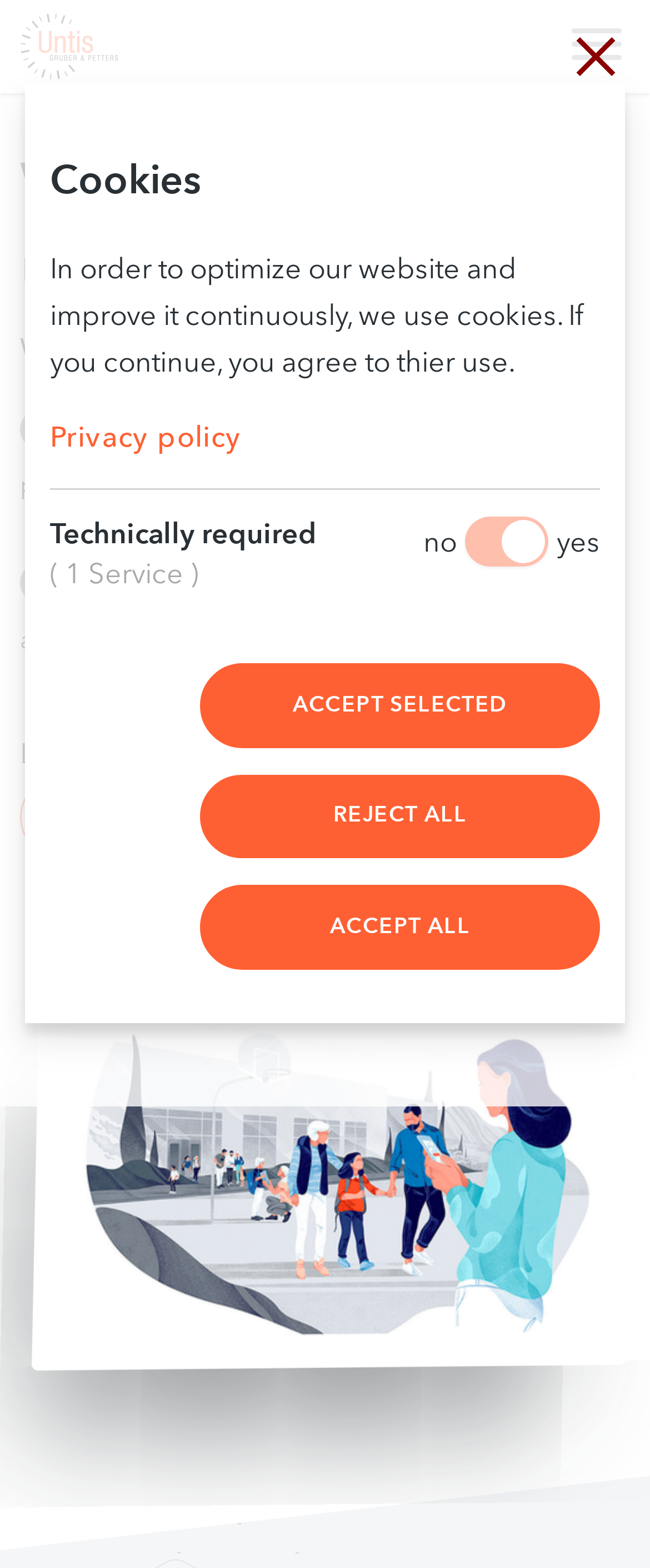Please identify the bounding box coordinates of the element I need to click to follow this instruction: "Attend the webinar".

[0.031, 0.47, 0.762, 0.491]